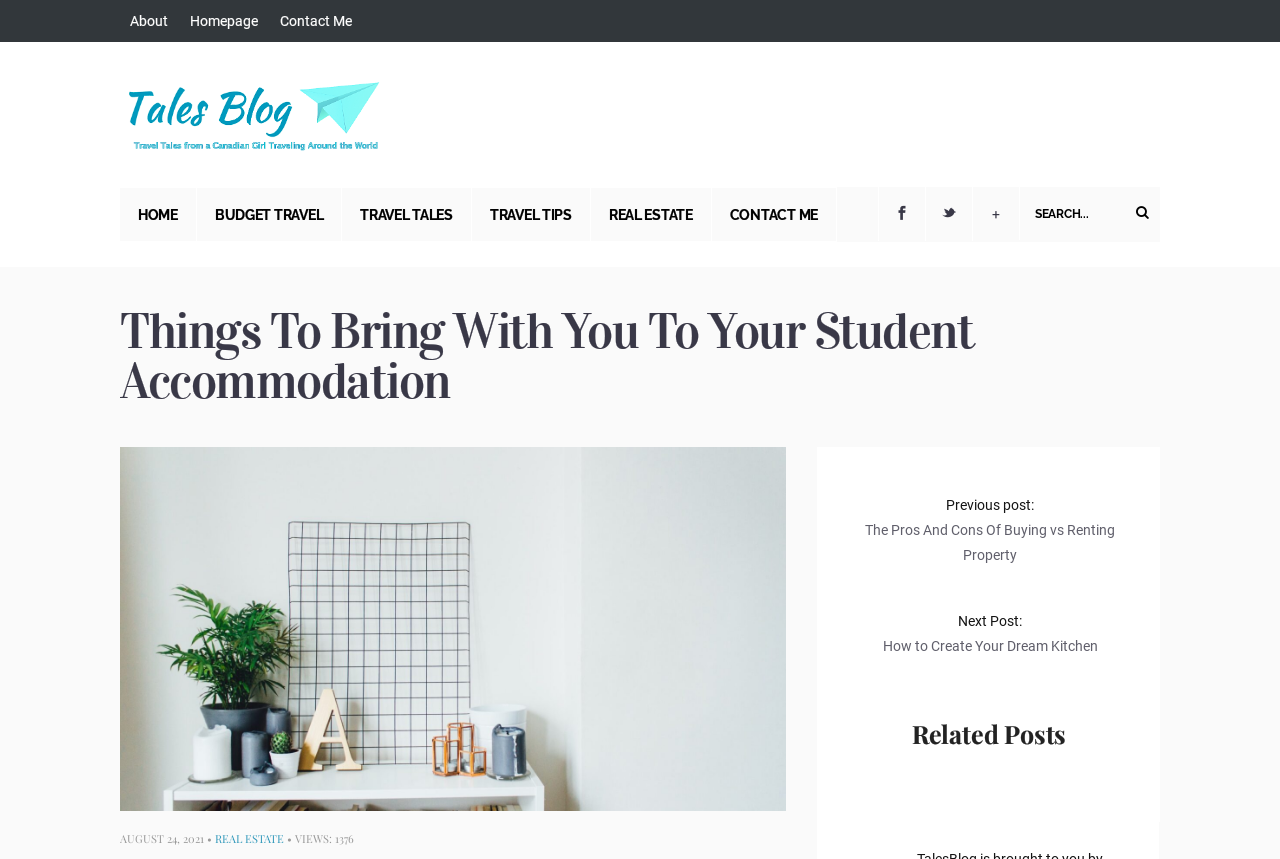Can you give a detailed response to the following question using the information from the image? How many views does this post have?

The number of views can be found at the bottom of the webpage, where it says '• VIEWS: 1376' in a static text element.